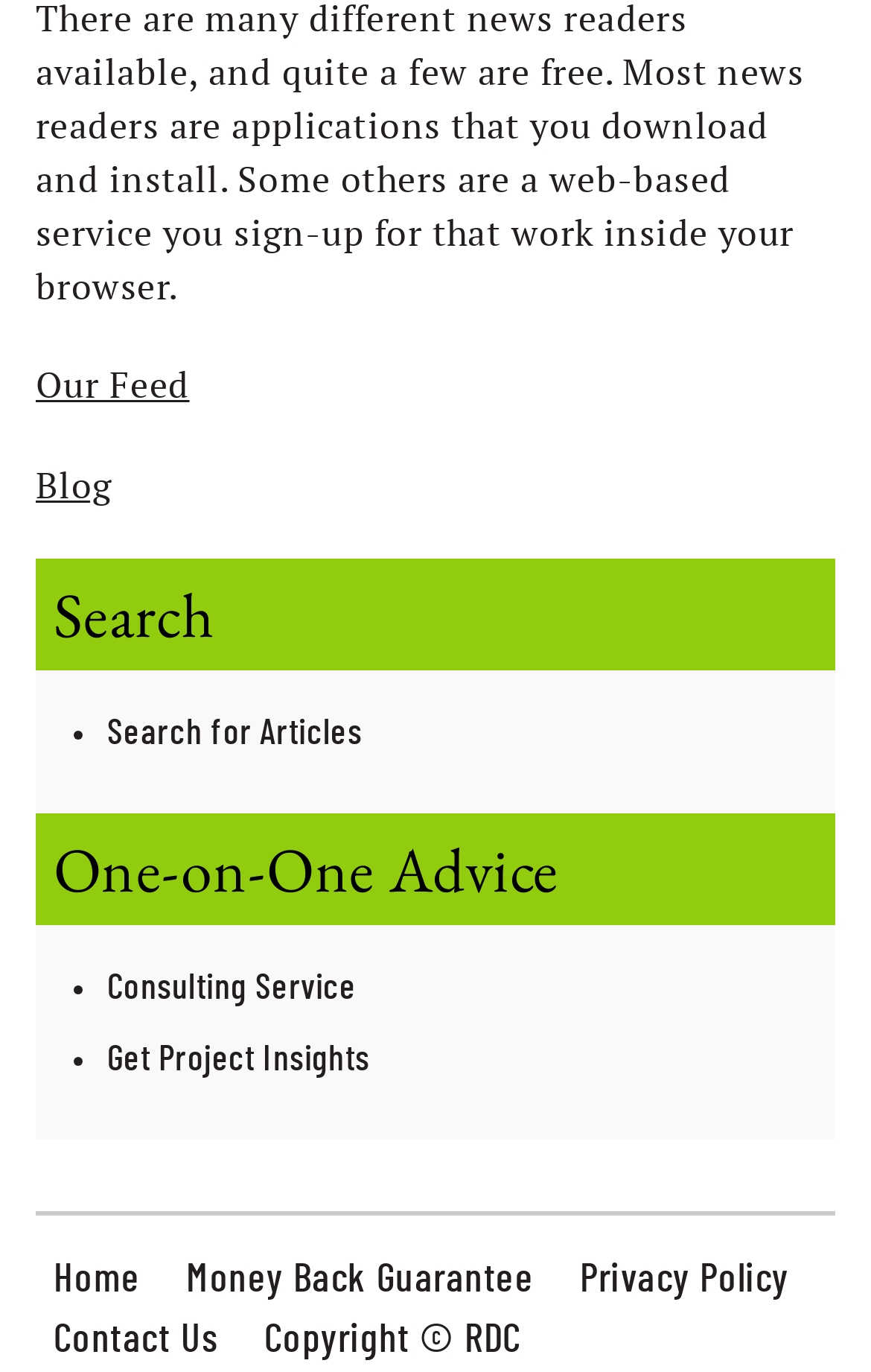How many links are under 'One-on-One Advice'?
Answer the question with a detailed and thorough explanation.

Under the navigation item 'One-on-One Advice', there are two links: 'Consulting Service' and 'Get Project Insights'. These links are identified by their types as 'link' and their bounding box coordinates, which indicate their vertical positions.